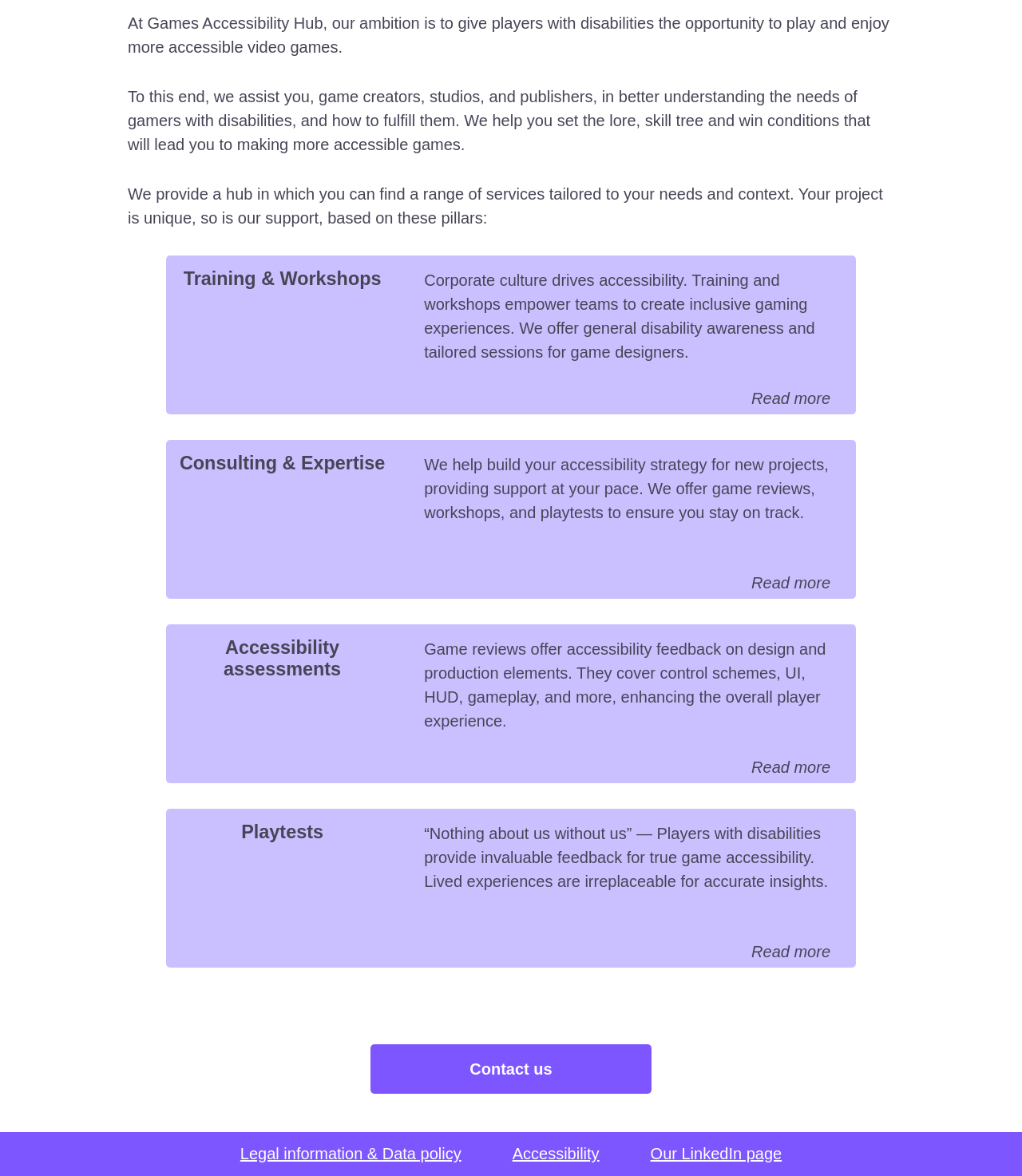What is the purpose of playtests according to At Games Accessibility Hub?
Please answer the question with a detailed response using the information from the screenshot.

Based on the StaticText element 'Nothing about us without us', it is clear that the purpose of playtests is to get invaluable feedback from players with disabilities, which is essential for true game accessibility.